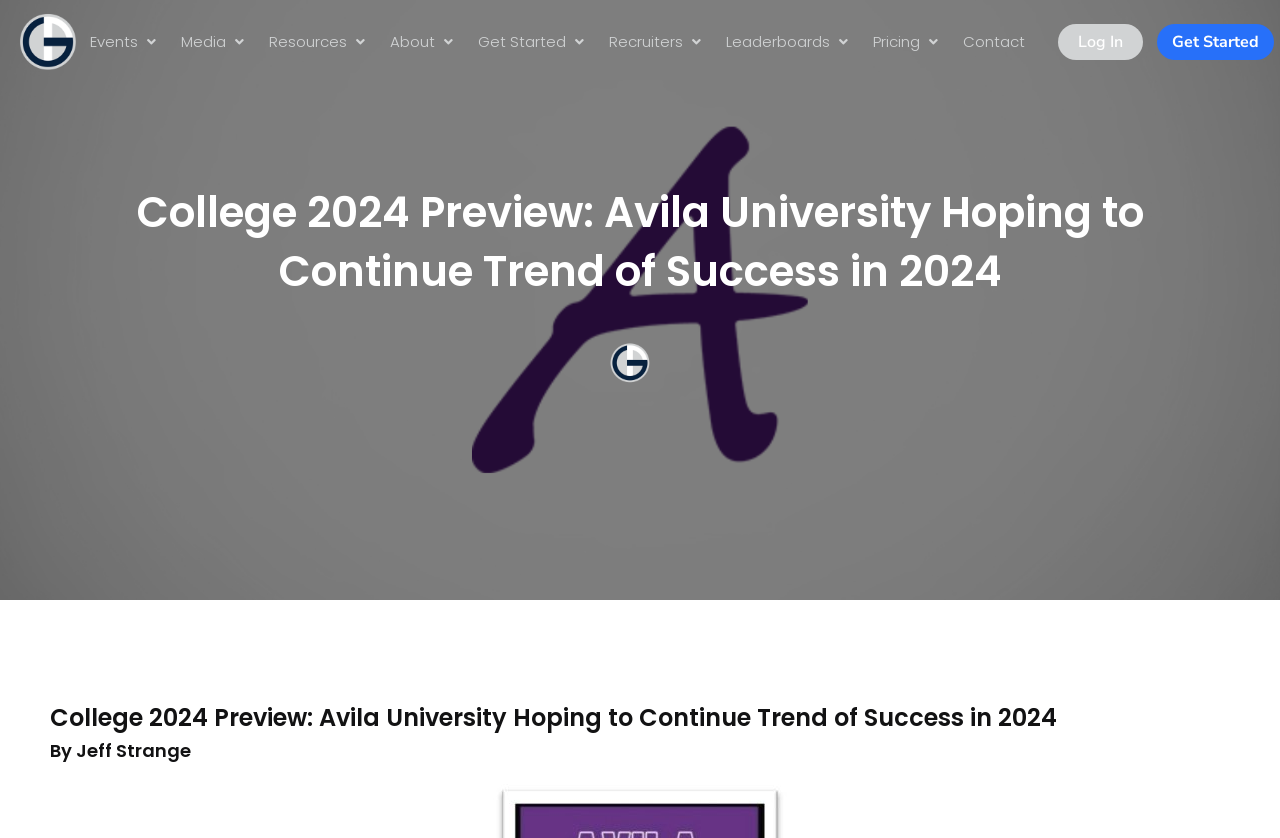Please identify the primary heading on the webpage and return its text.

College 2024 Preview: Avila University Hoping to Continue Trend of Success in 2024